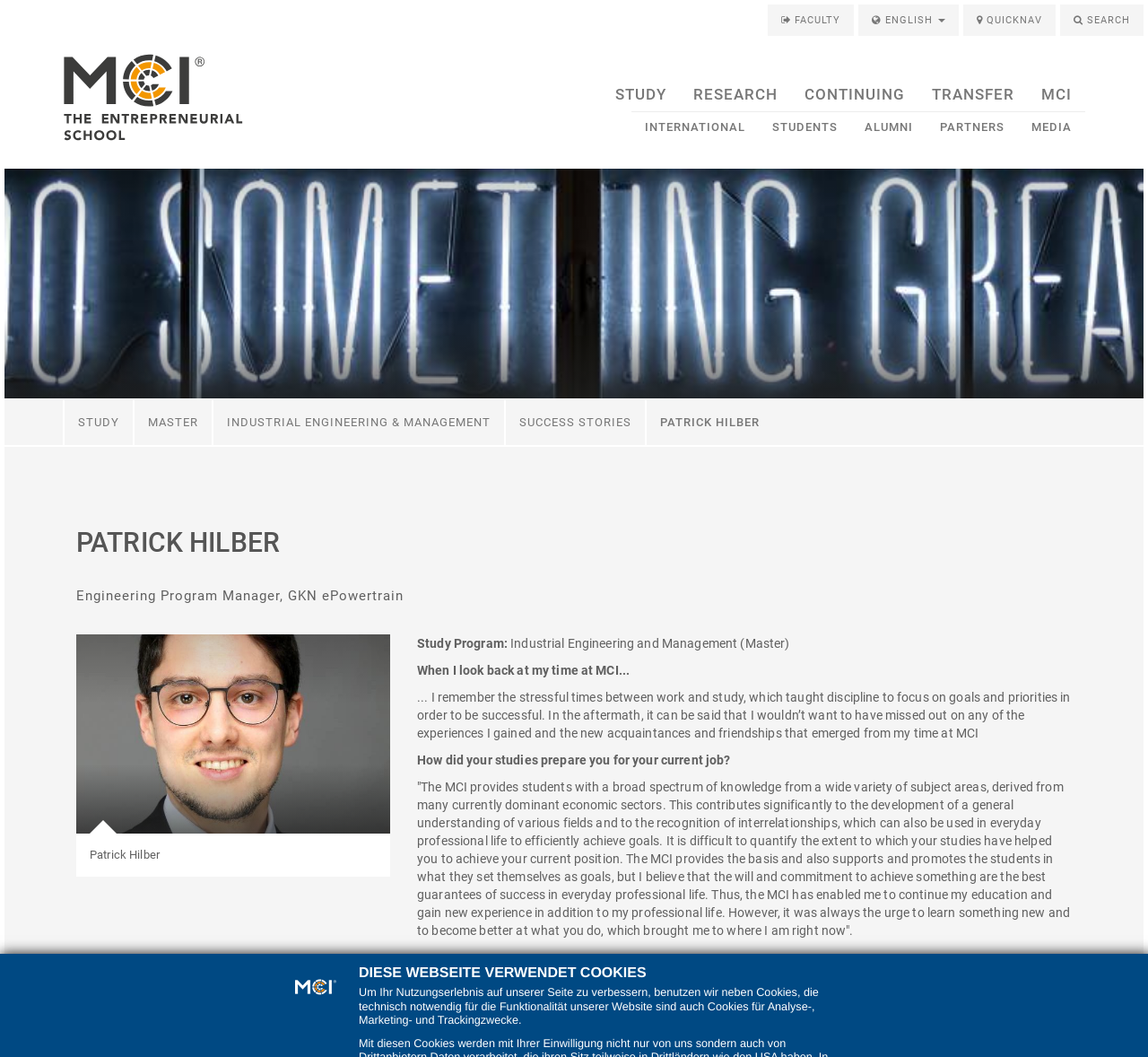Identify the coordinates of the bounding box for the element that must be clicked to accomplish the instruction: "Click the FACULTY button".

[0.669, 0.004, 0.744, 0.034]